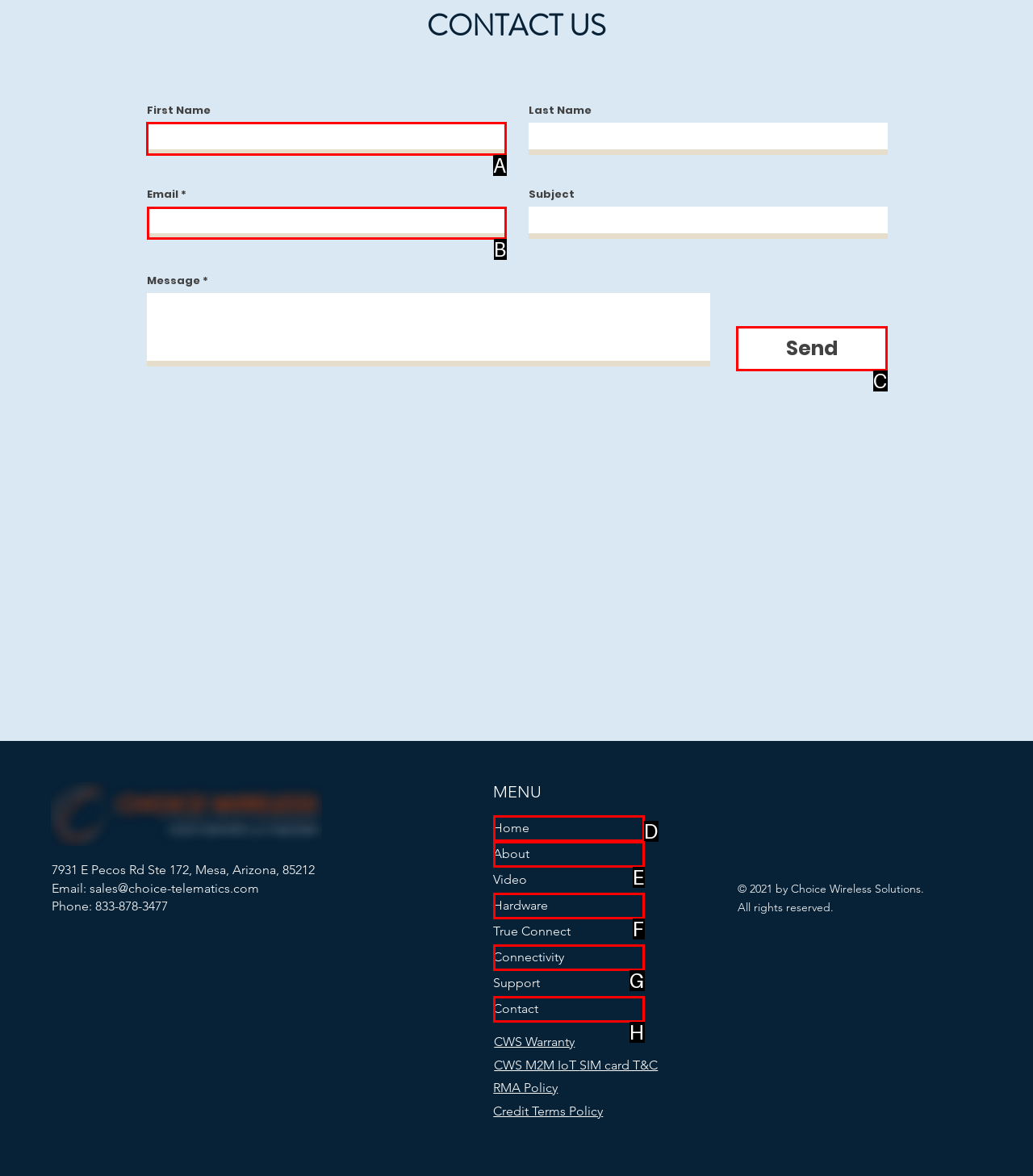Select the HTML element that needs to be clicked to perform the task: View your cart. Reply with the letter of the chosen option.

None